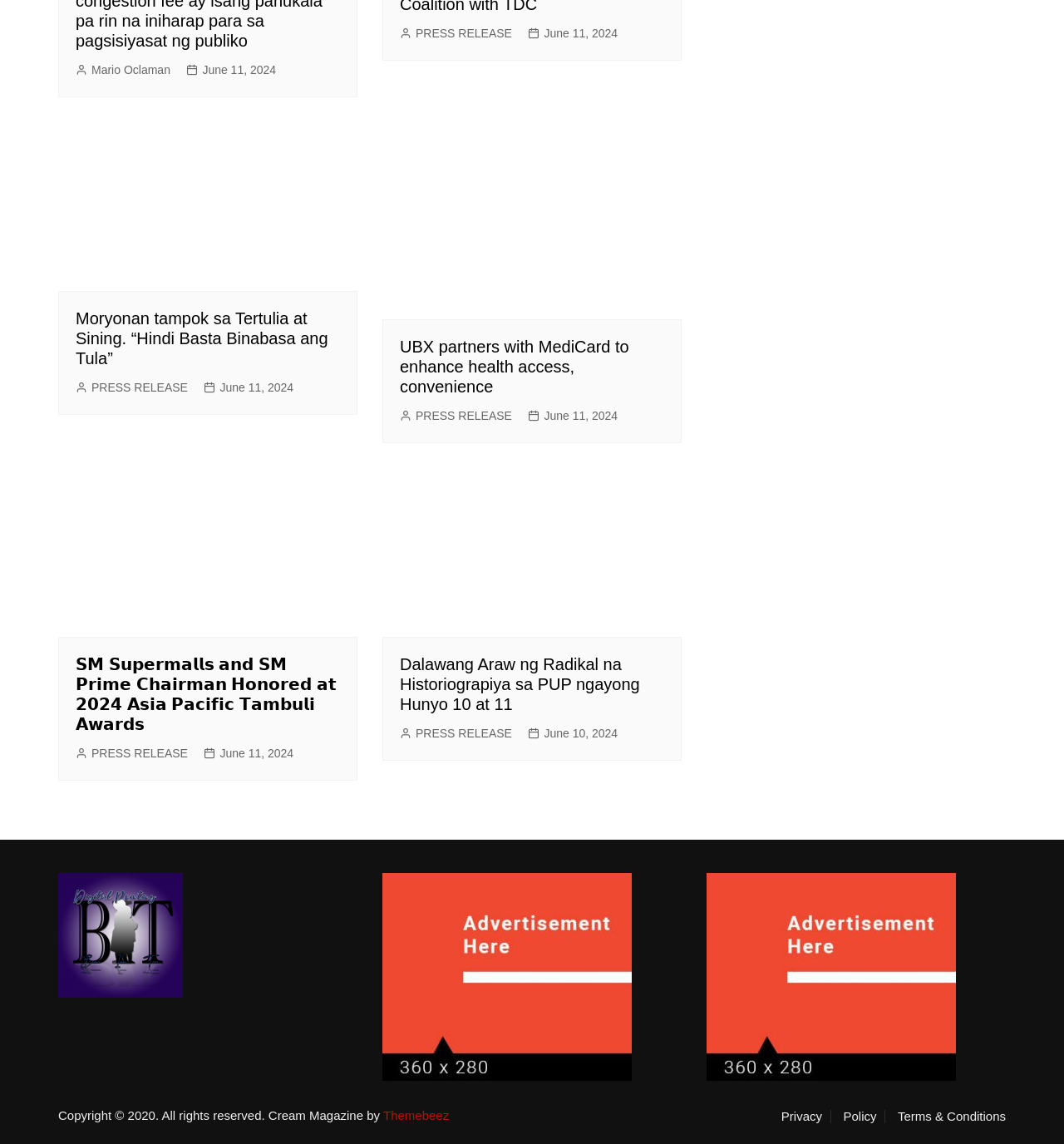What is the date of the press release?
Examine the image and provide an in-depth answer to the question.

I found multiple instances of the date 'June 11, 2024' associated with press releases on the webpage, specifically in the links with IDs 572, 575, 578, and 581.